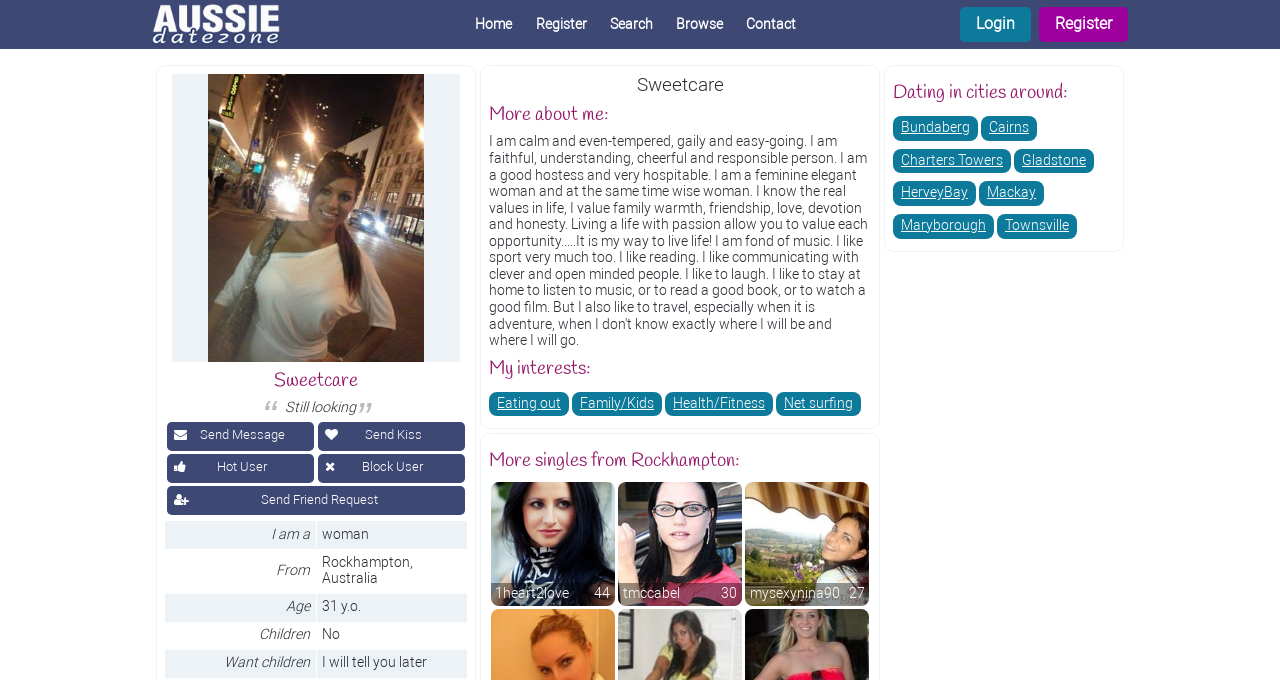Given the element description Health/Fitness, specify the bounding box coordinates of the corresponding UI element in the format (top-left x, top-left y, bottom-right x, bottom-right y). All values must be between 0 and 1.

[0.52, 0.576, 0.604, 0.612]